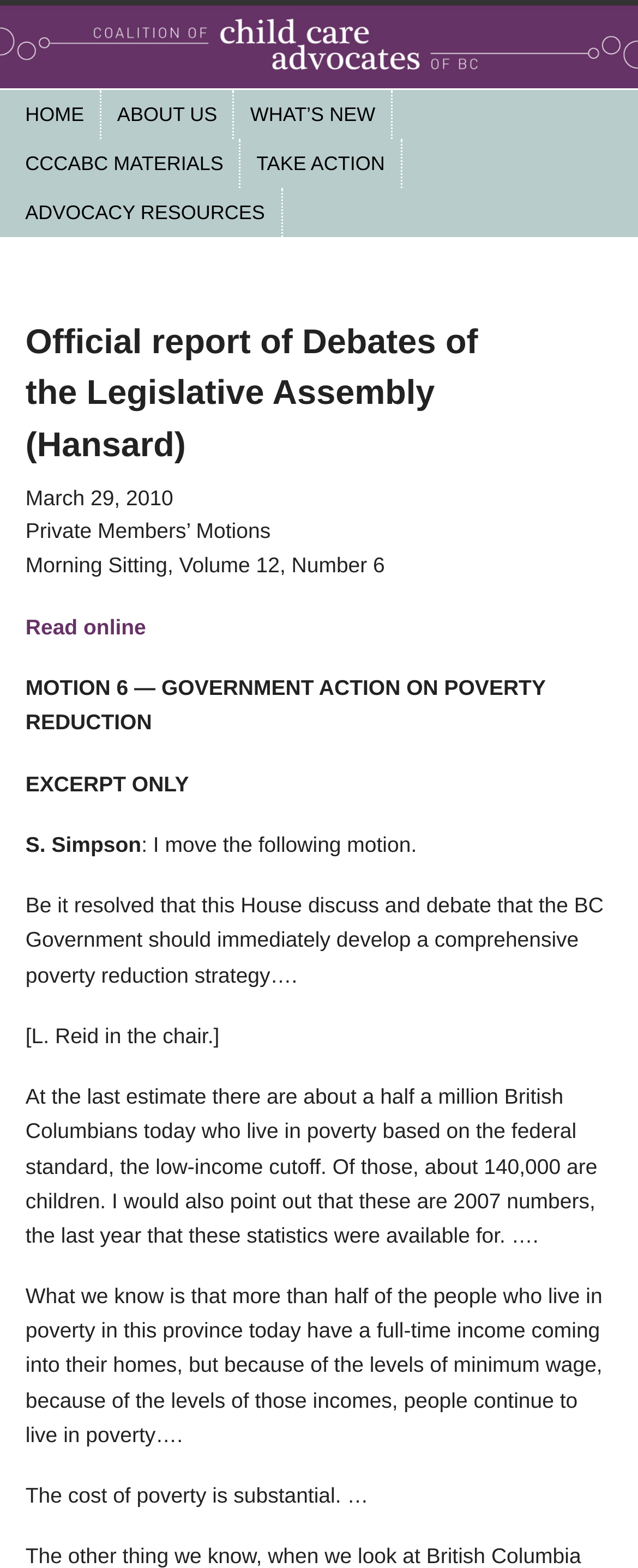Please find the bounding box coordinates of the clickable region needed to complete the following instruction: "Click the 'Read online' link". The bounding box coordinates must consist of four float numbers between 0 and 1, i.e., [left, top, right, bottom].

[0.04, 0.392, 0.229, 0.407]